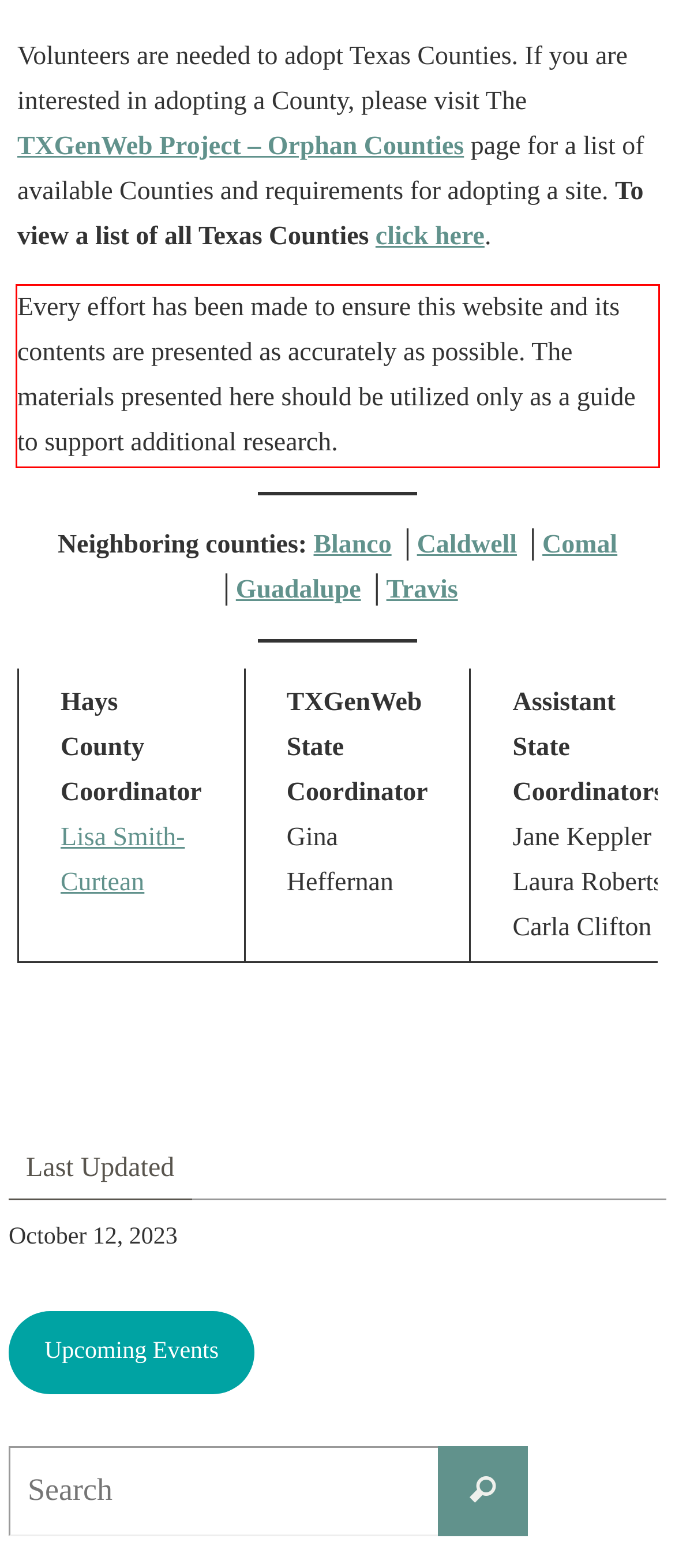Review the screenshot of the webpage and recognize the text inside the red rectangle bounding box. Provide the extracted text content.

Every effort has been made to ensure this website and its contents are presented as accurately as possible. The materials presented here should be utilized only as a guide to support additional research.